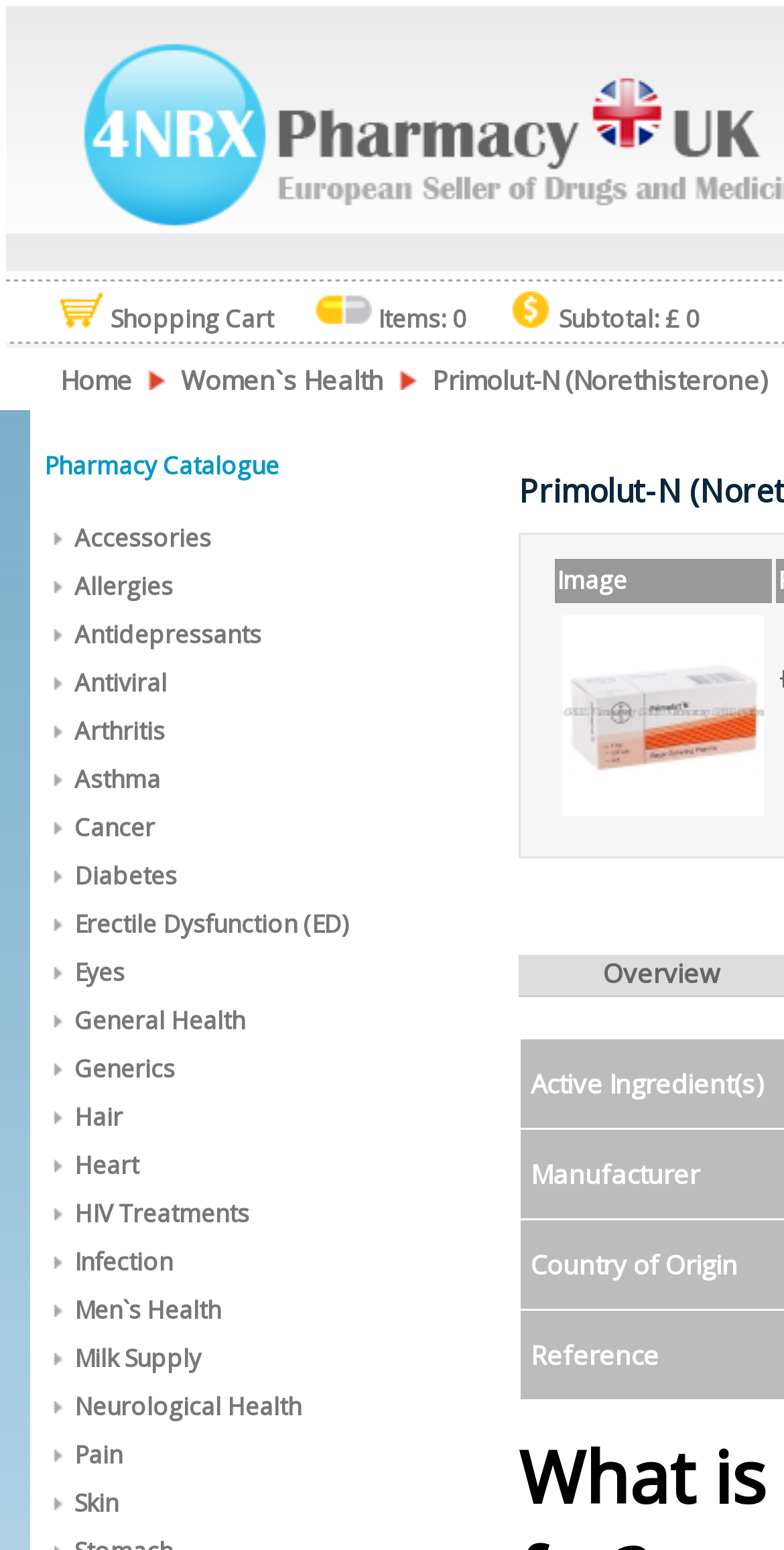Please identify the bounding box coordinates of the element on the webpage that should be clicked to follow this instruction: "Learn about Cancer". The bounding box coordinates should be given as four float numbers between 0 and 1, formatted as [left, top, right, bottom].

[0.095, 0.523, 0.197, 0.545]